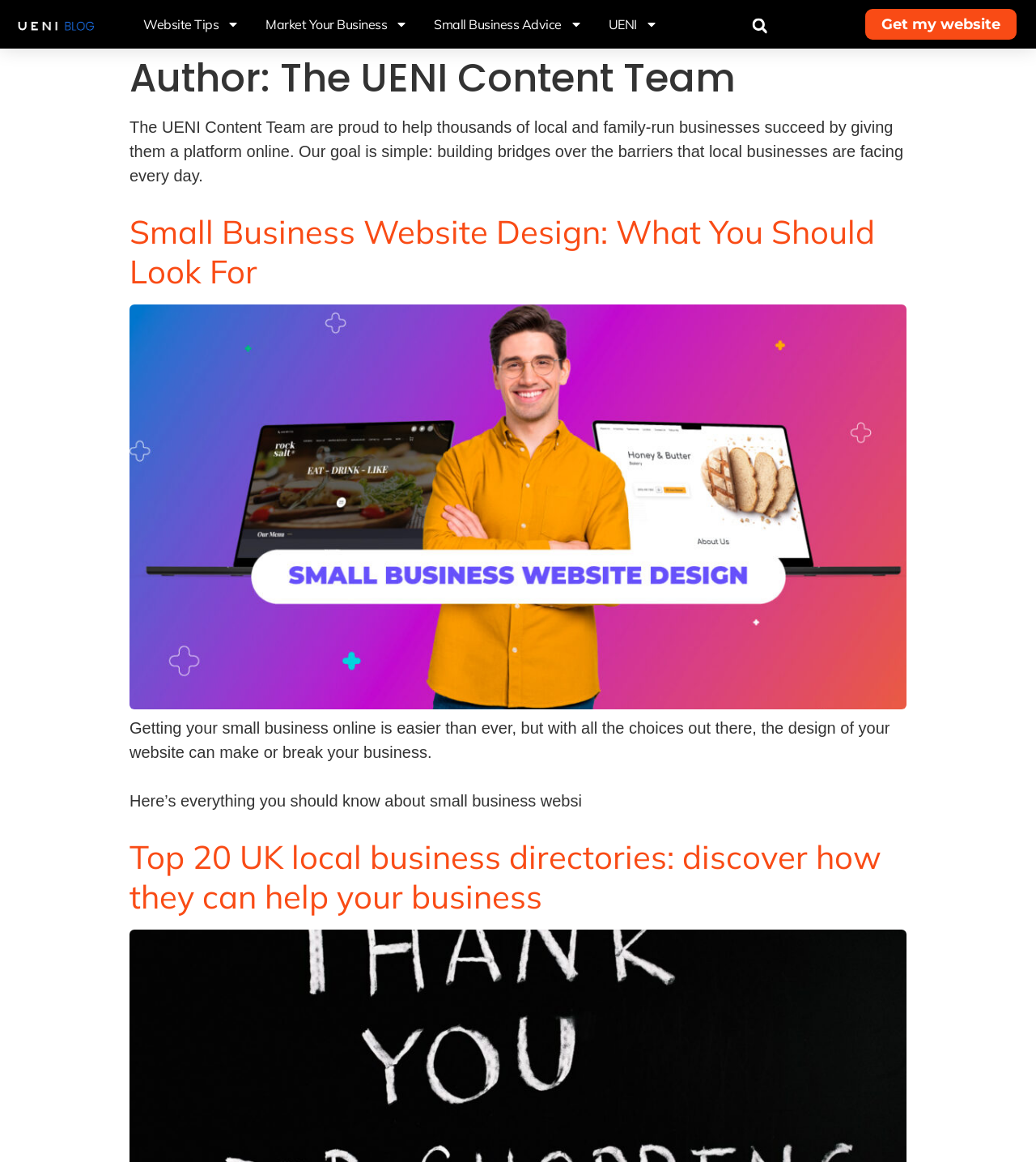Identify the main heading from the webpage and provide its text content.

Author: The UENI Content Team